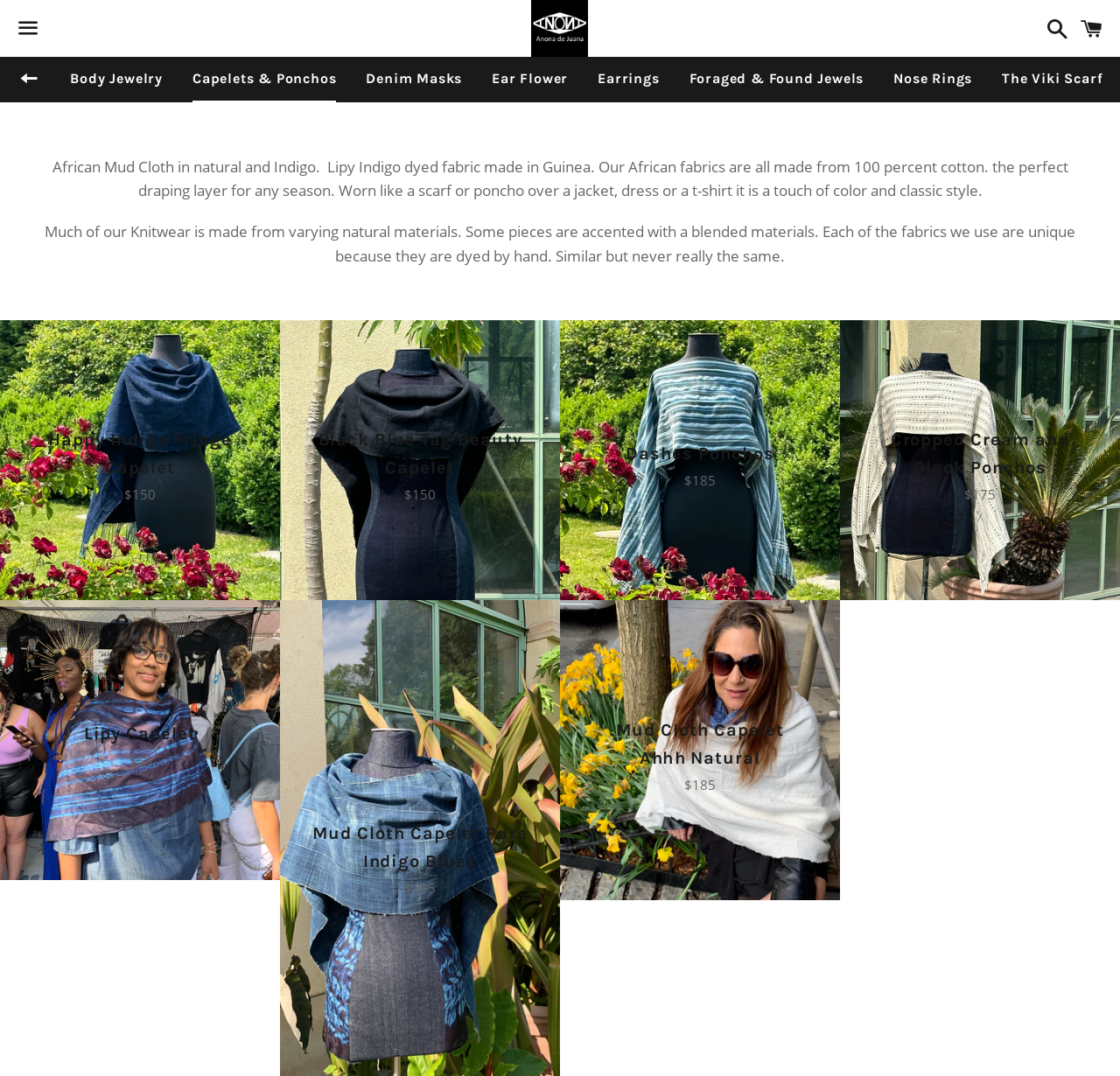Please specify the bounding box coordinates of the area that should be clicked to accomplish the following instruction: "View the 'Body Jewelry' page". The coordinates should consist of four float numbers between 0 and 1, i.e., [left, top, right, bottom].

[0.051, 0.053, 0.157, 0.093]